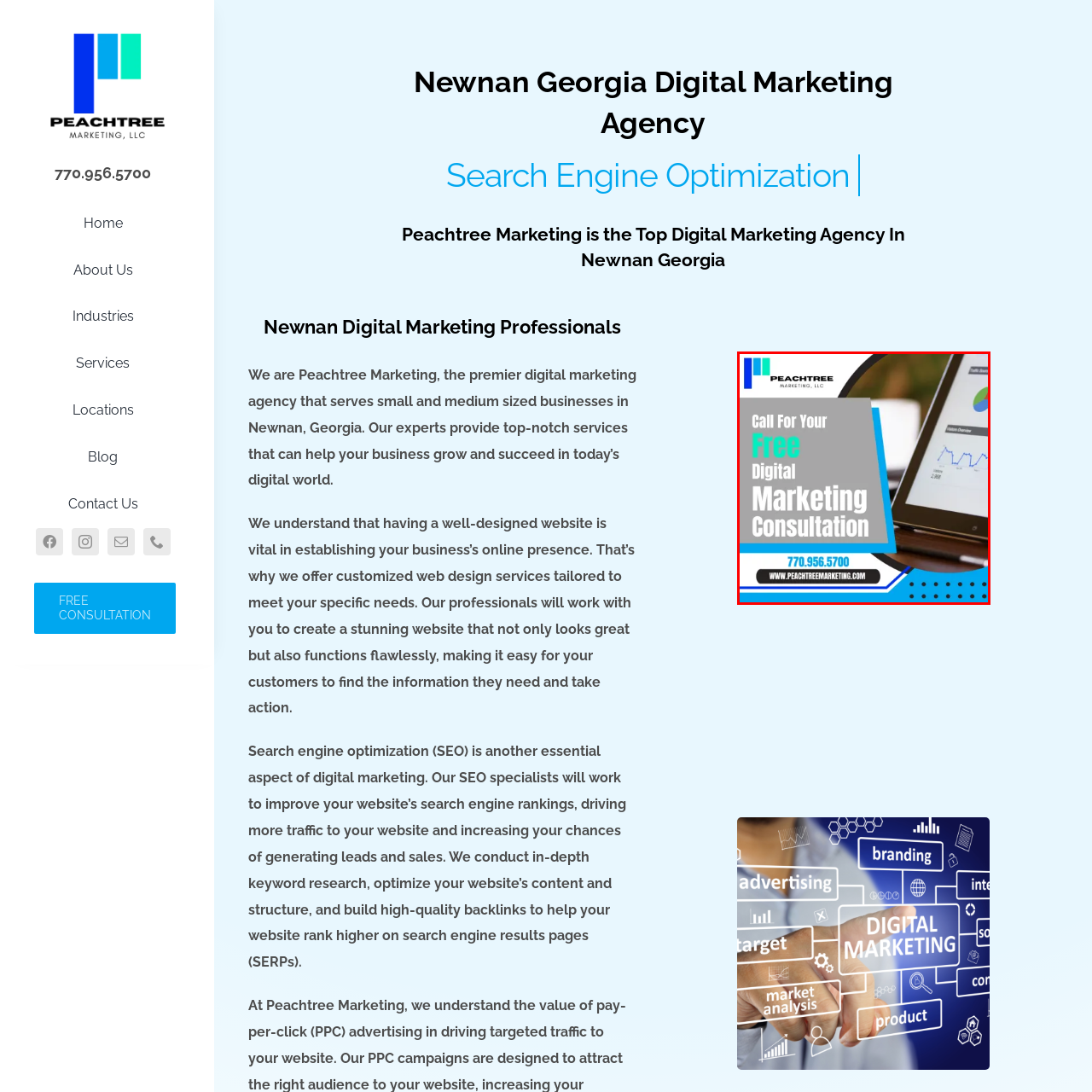What is shown on the digital device in the background?
Please closely examine the image within the red bounding box and provide a detailed answer based on the visual information.

The digital device in the background displays graphs and analytics, which symbolize data-driven marketing strategies and convey the company's expertise in digital marketing.